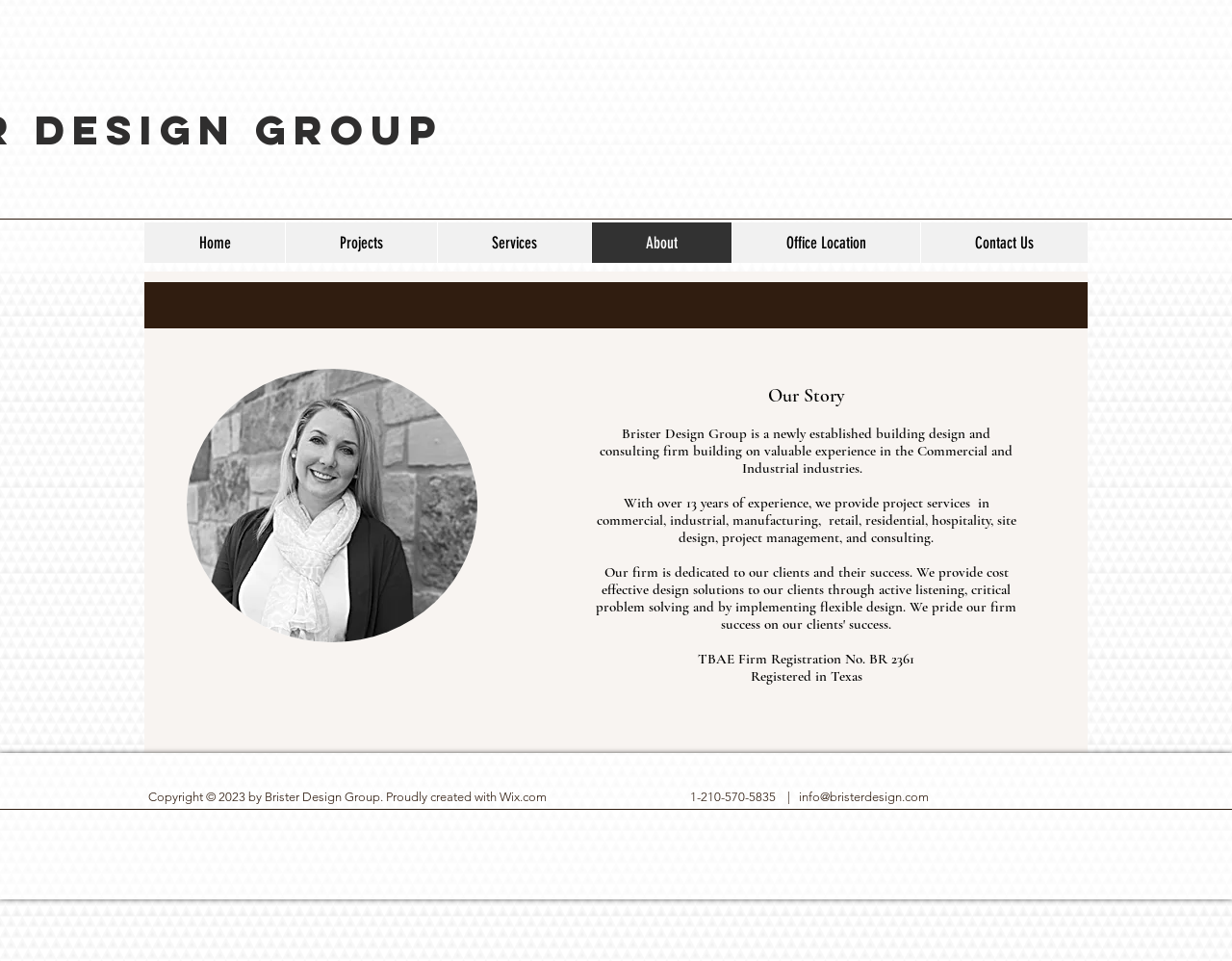What is the email address of the company?
From the screenshot, provide a brief answer in one word or phrase.

info@bristerdesign.com